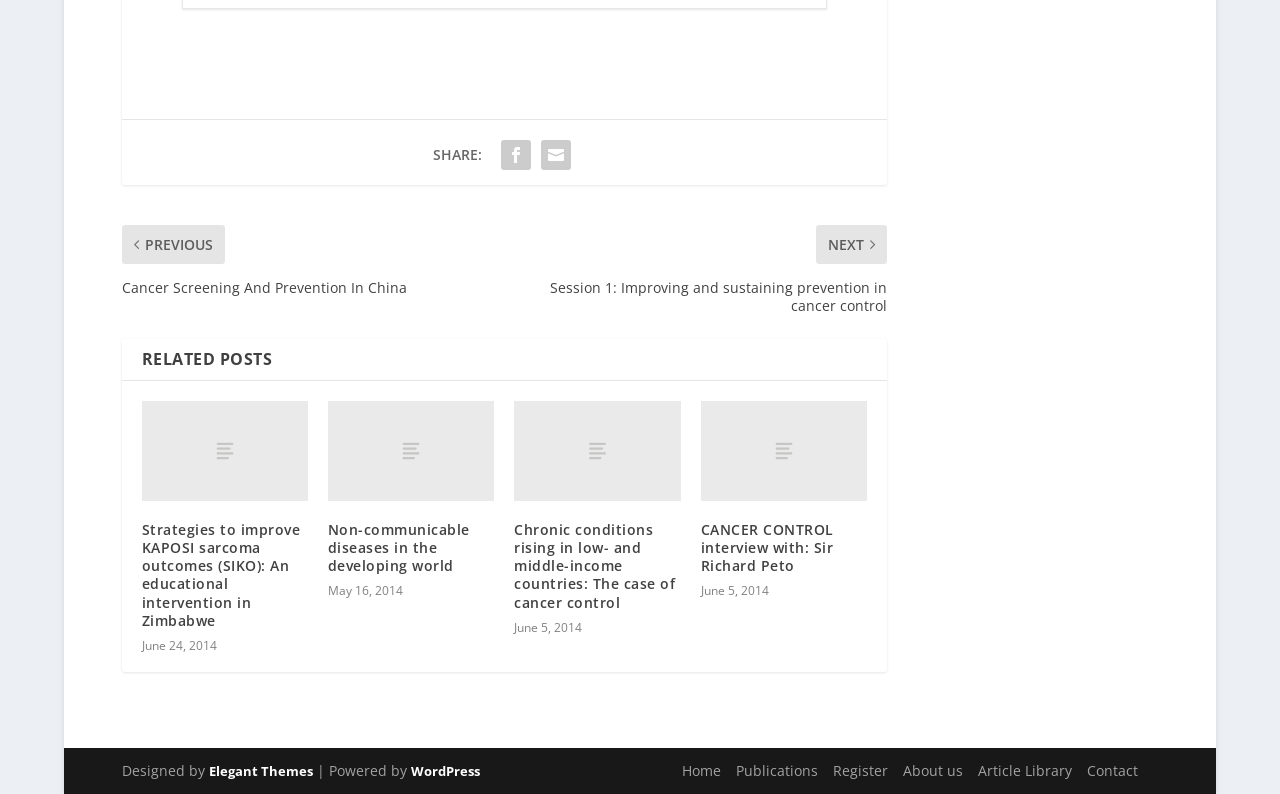What is the website built with?
Answer the question with a single word or phrase, referring to the image.

WordPress